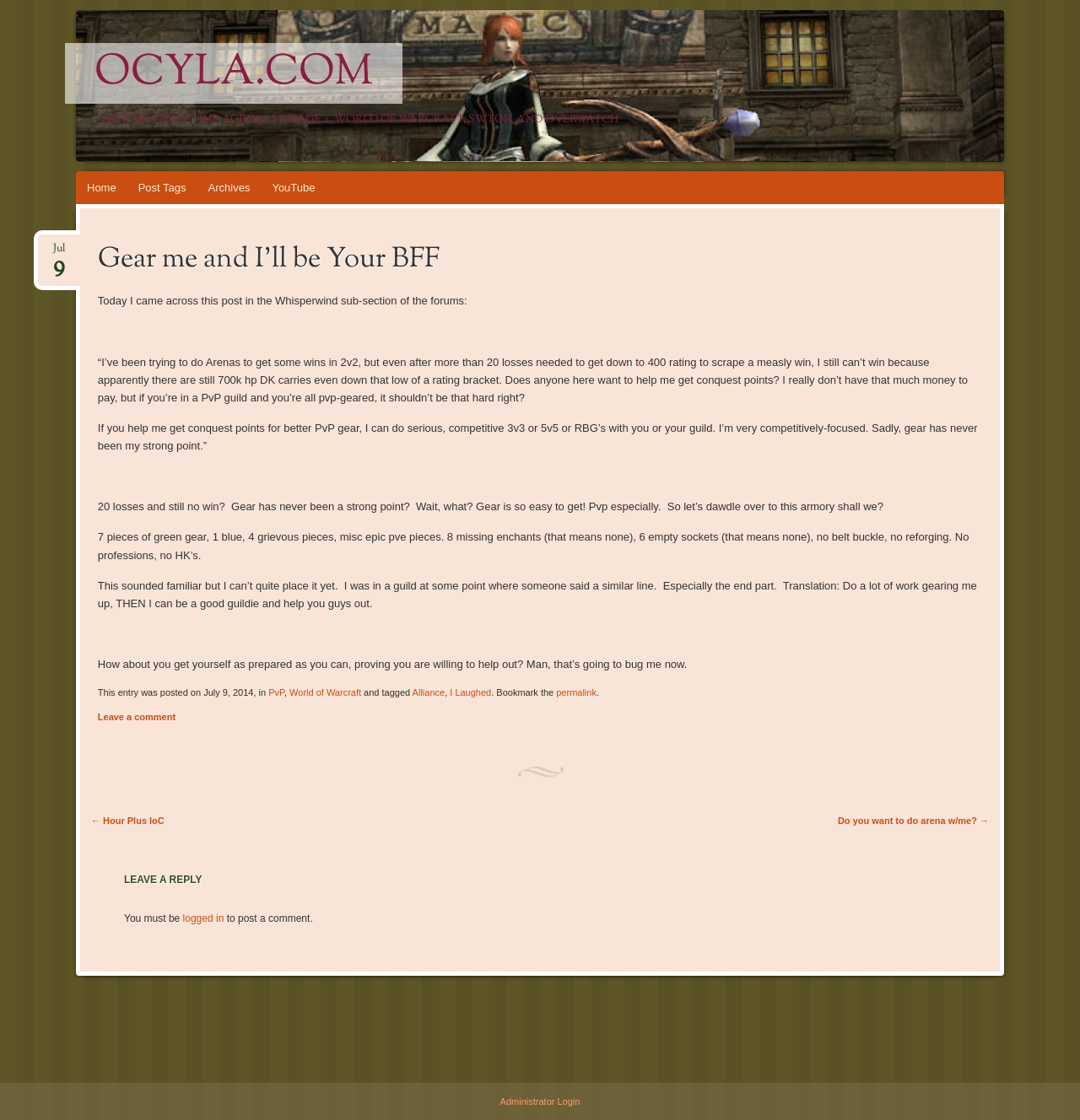Identify the bounding box coordinates of the region that should be clicked to execute the following instruction: "Login as an administrator".

[0.463, 0.979, 0.537, 0.988]